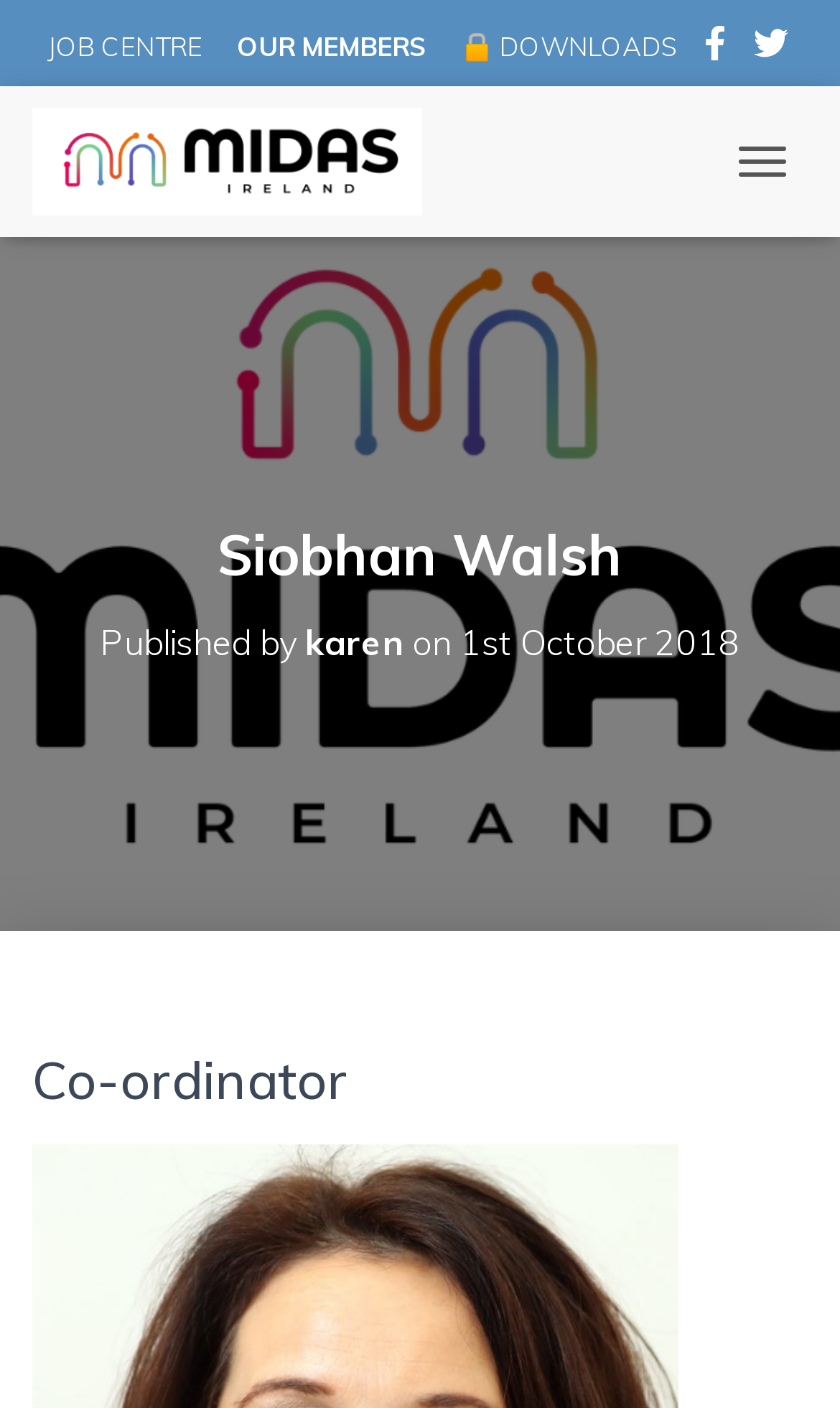Generate an in-depth caption that captures all aspects of the webpage.

The webpage is about Siobhan Walsh, the MIDAS Co-ordinator, and her role in daily administration tasks of MIDAS Ireland. At the top left of the page, there are several links, including "JOB CENTRE", "OUR MEMBERS", and "DOWNLOADS", which are aligned horizontally. To the right of these links, there are social media links to Facebook, Twitter, and LinkedIn. Below these links, there is a larger link to "MIDAS Ireland" with an accompanying image. 

On the top right side of the page, there is a "TOGGLE NAVIGATION" button. Below the links and the image, there are three headings. The first heading is "Siobhan Walsh", followed by a heading that indicates the publication information, including the author "karen" and the date "1st October 2018". The third heading is "Co-ordinator", which is likely related to Siobhan Walsh's role.

At the bottom of the page, there is a button with no text, accompanied by a small image. The page has a total of 9 links, 3 headings, 2 buttons, and 2 images.